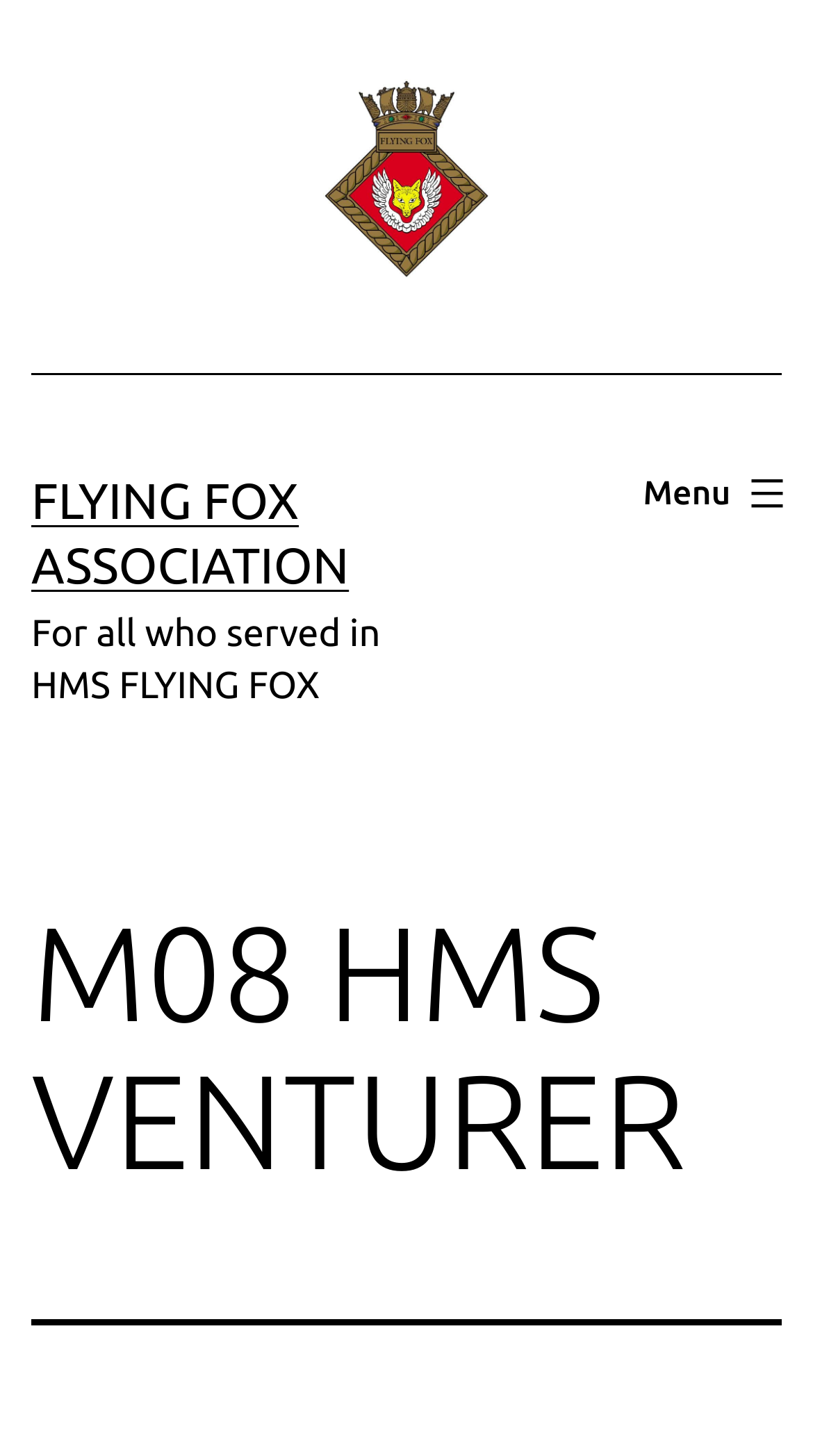What is the type of menu?
Please provide a comprehensive answer based on the visual information in the image.

The navigation element has a description 'Primary menu', indicating that it is the primary menu of the website.